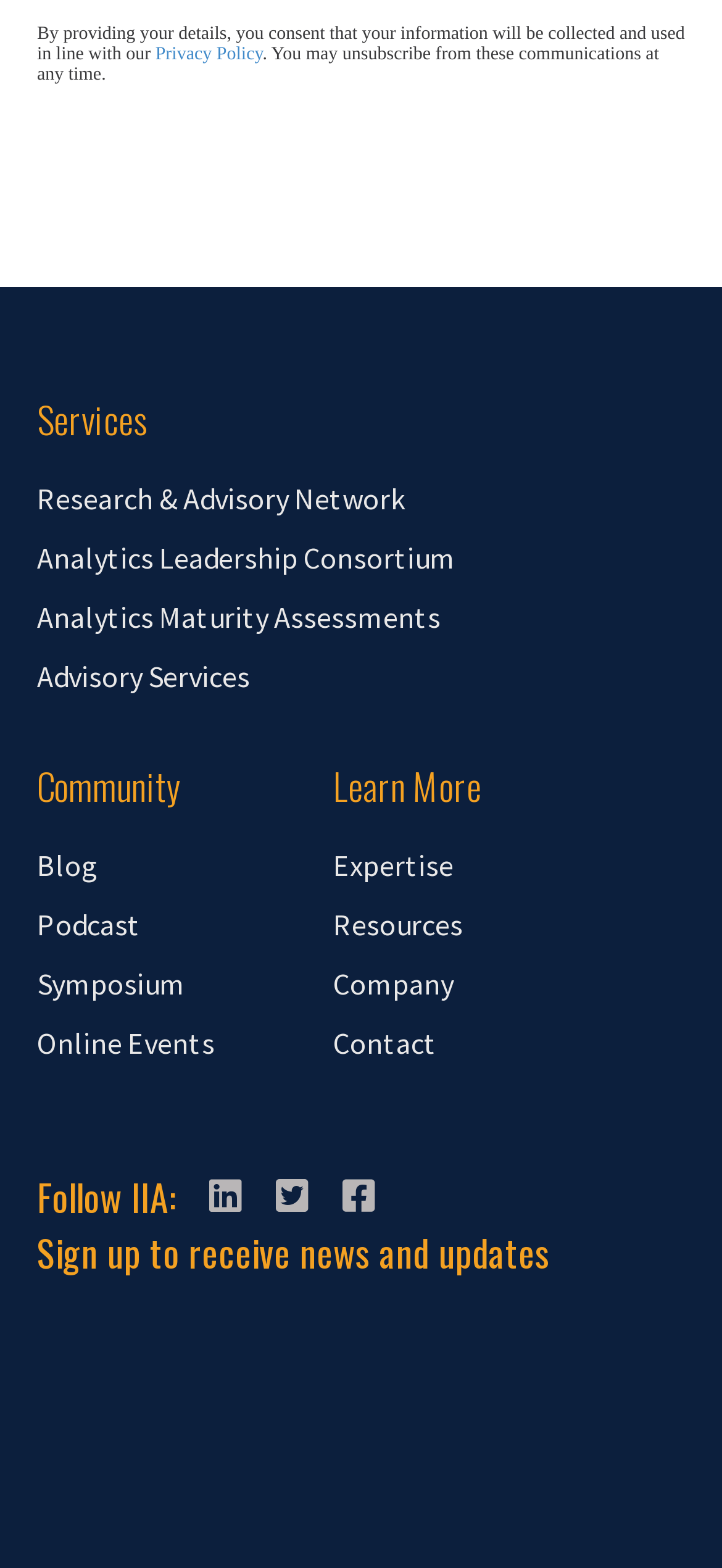Please determine the bounding box coordinates of the element's region to click in order to carry out the following instruction: "Click on Research & Advisory Network". The coordinates should be four float numbers between 0 and 1, i.e., [left, top, right, bottom].

[0.051, 0.305, 0.562, 0.329]